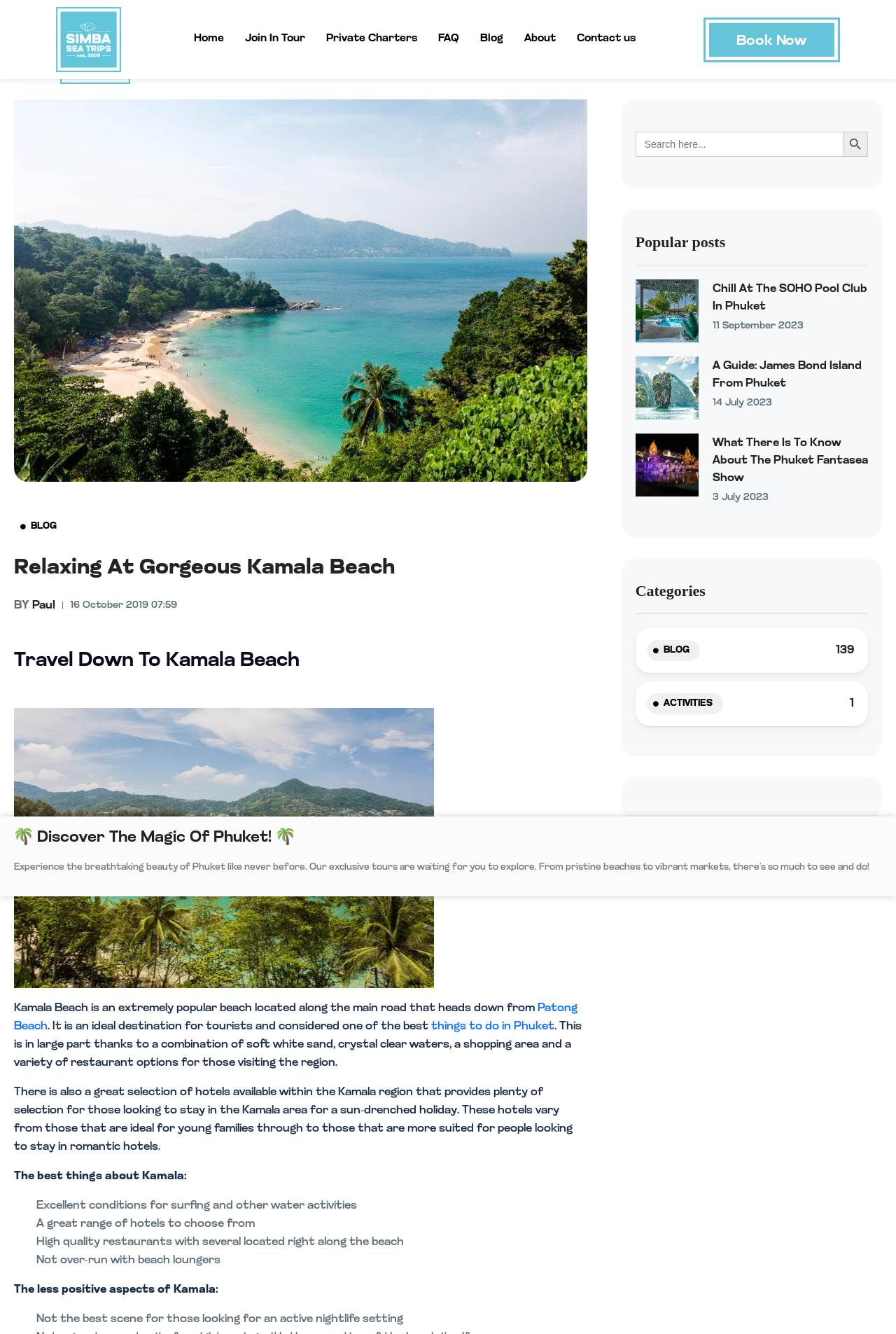Please find the bounding box for the UI element described by: "Contact us".

[0.662, 0.025, 0.756, 0.049]